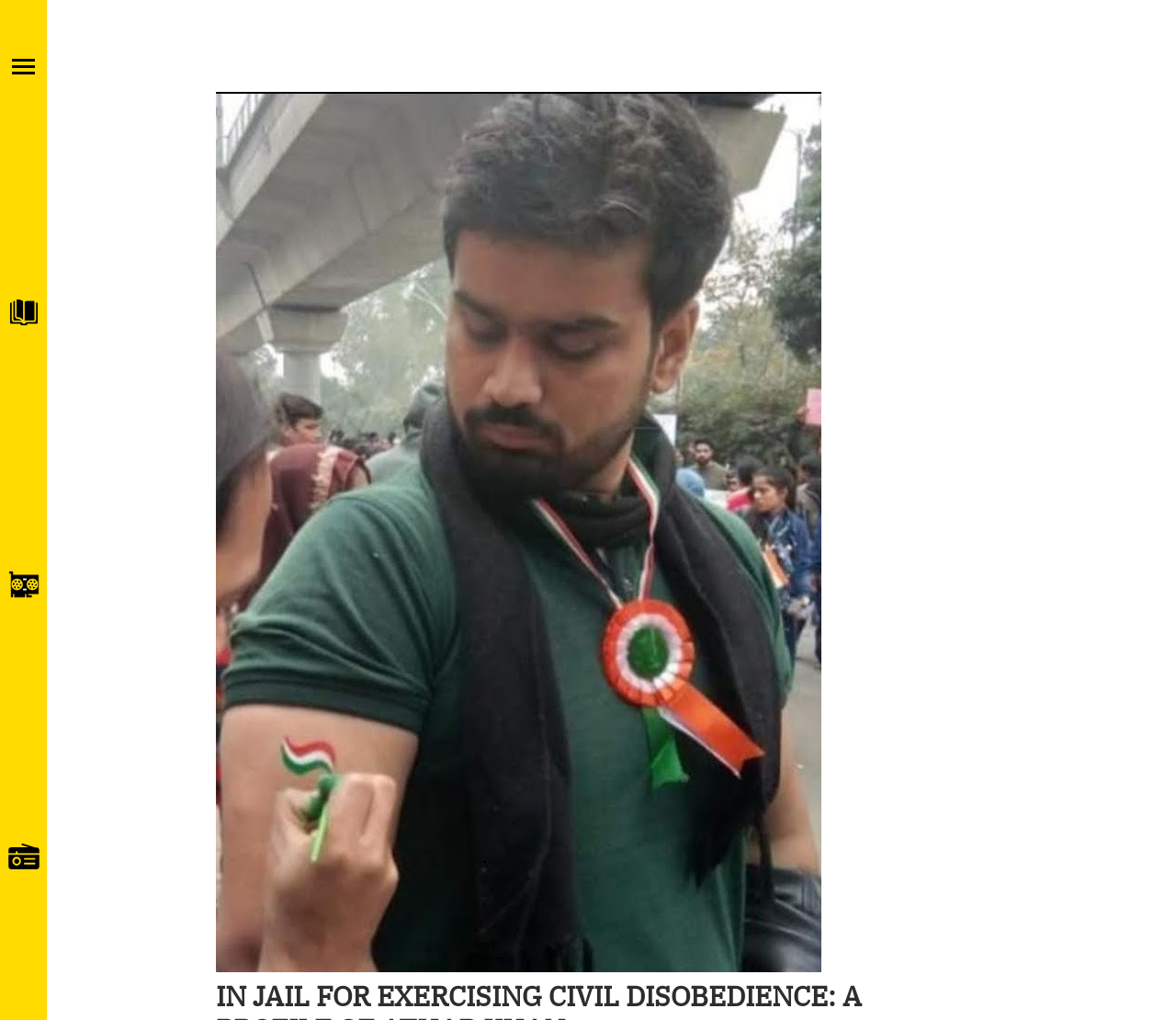Please respond to the question using a single word or phrase:
How many image elements are on the page?

4